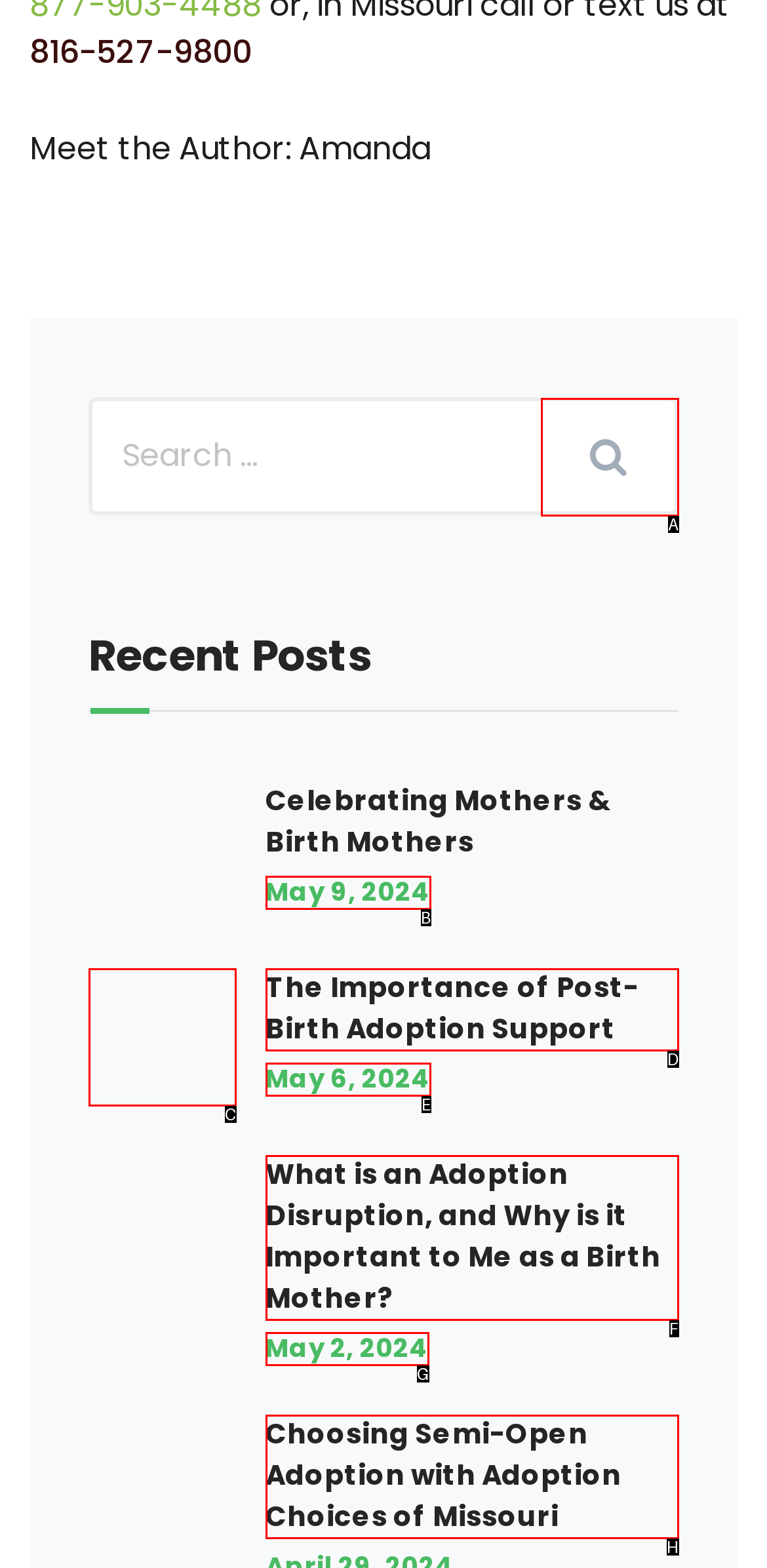Tell me which one HTML element best matches the description: Search
Answer with the option's letter from the given choices directly.

A